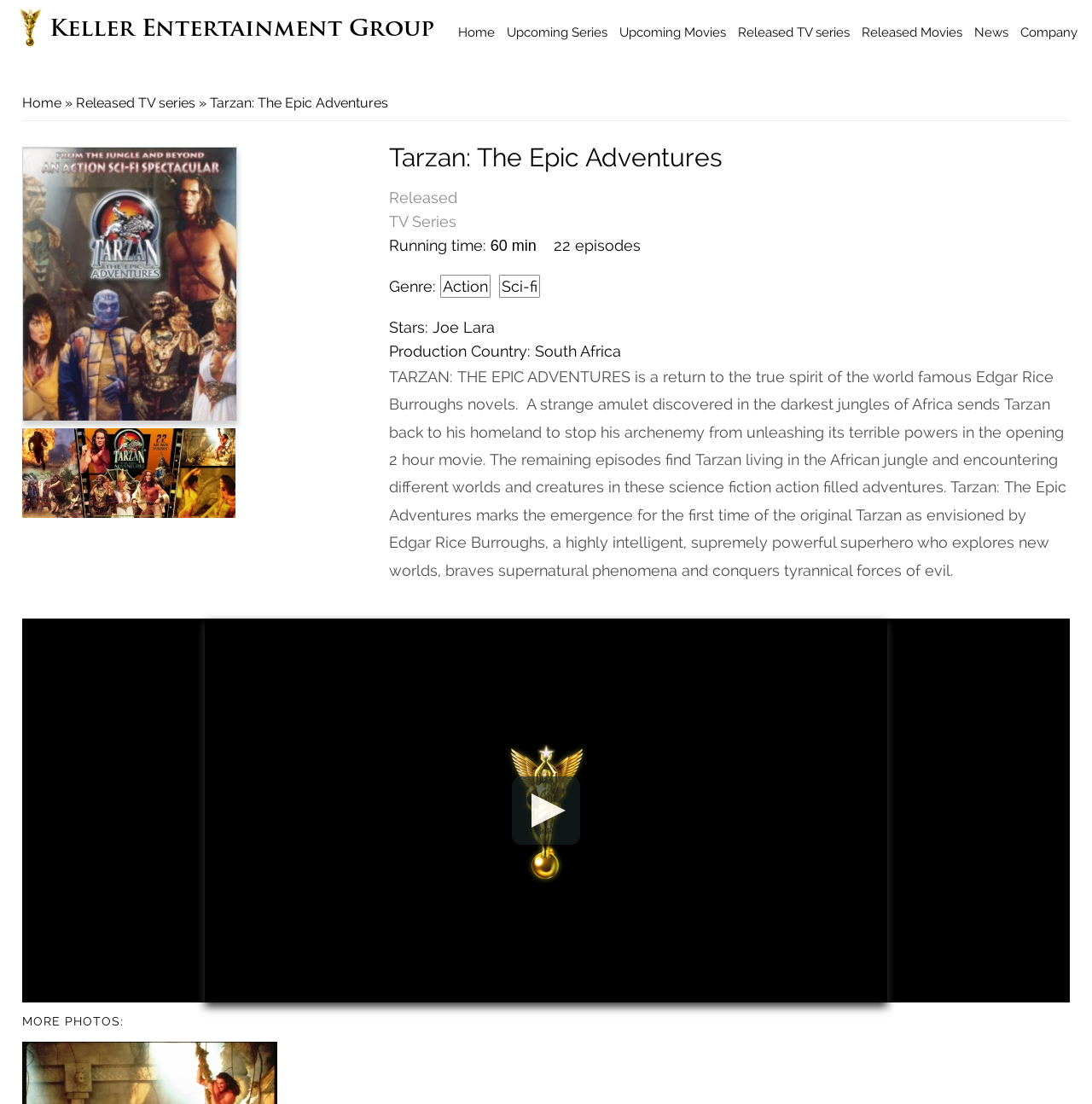How many episodes are there in the TV series?
Please respond to the question with as much detail as possible.

I found the answer by looking at the static text element with the text '22 episodes' which is located below the 'Running time' information.